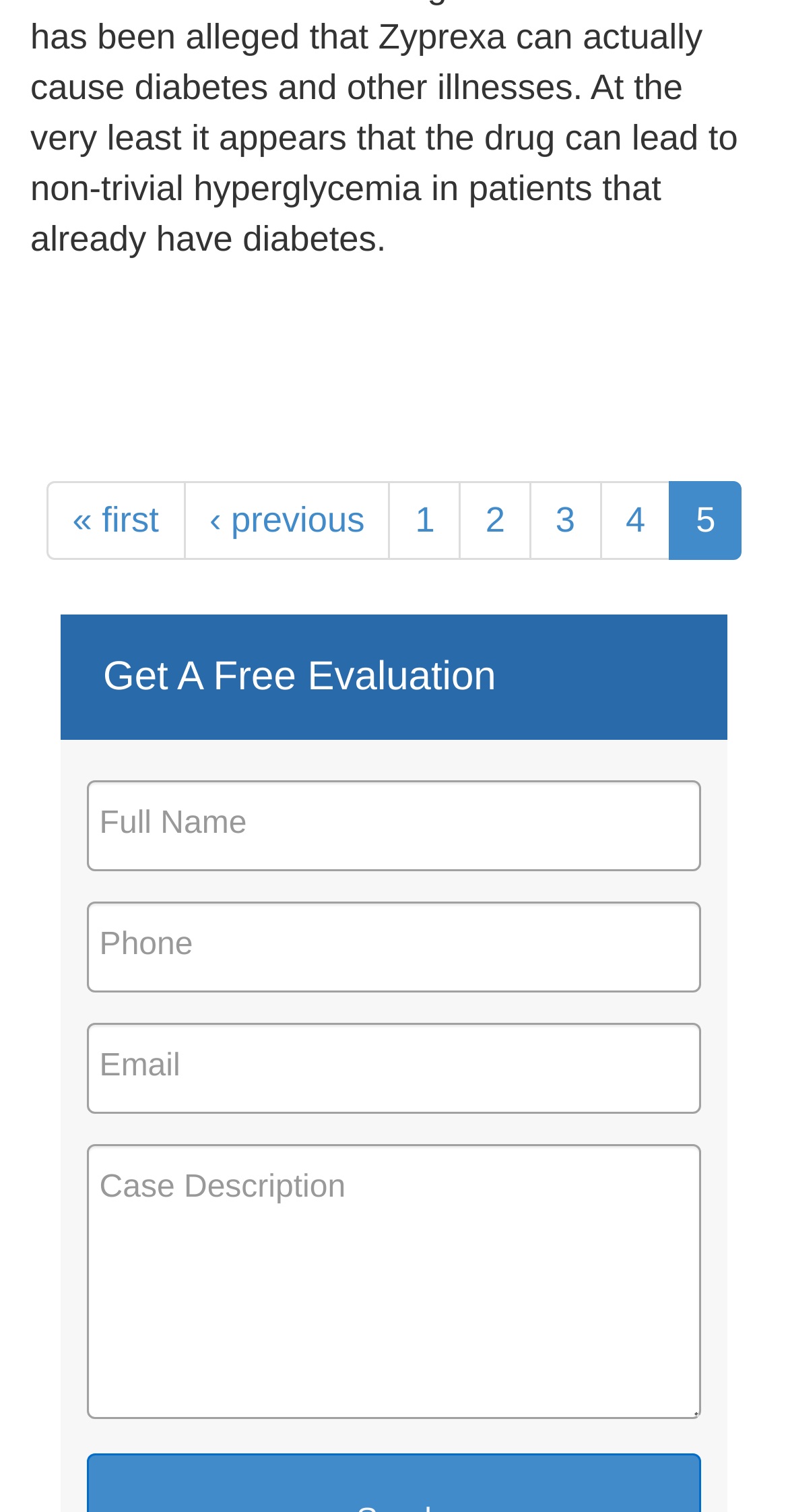Can you give a comprehensive explanation to the question given the content of the image?
What is the purpose of the links at the top?

The links at the top, including '« first', '‹ previous', '1', '2', '3', and '4', are used for pagination, allowing users to navigate through multiple pages of content.